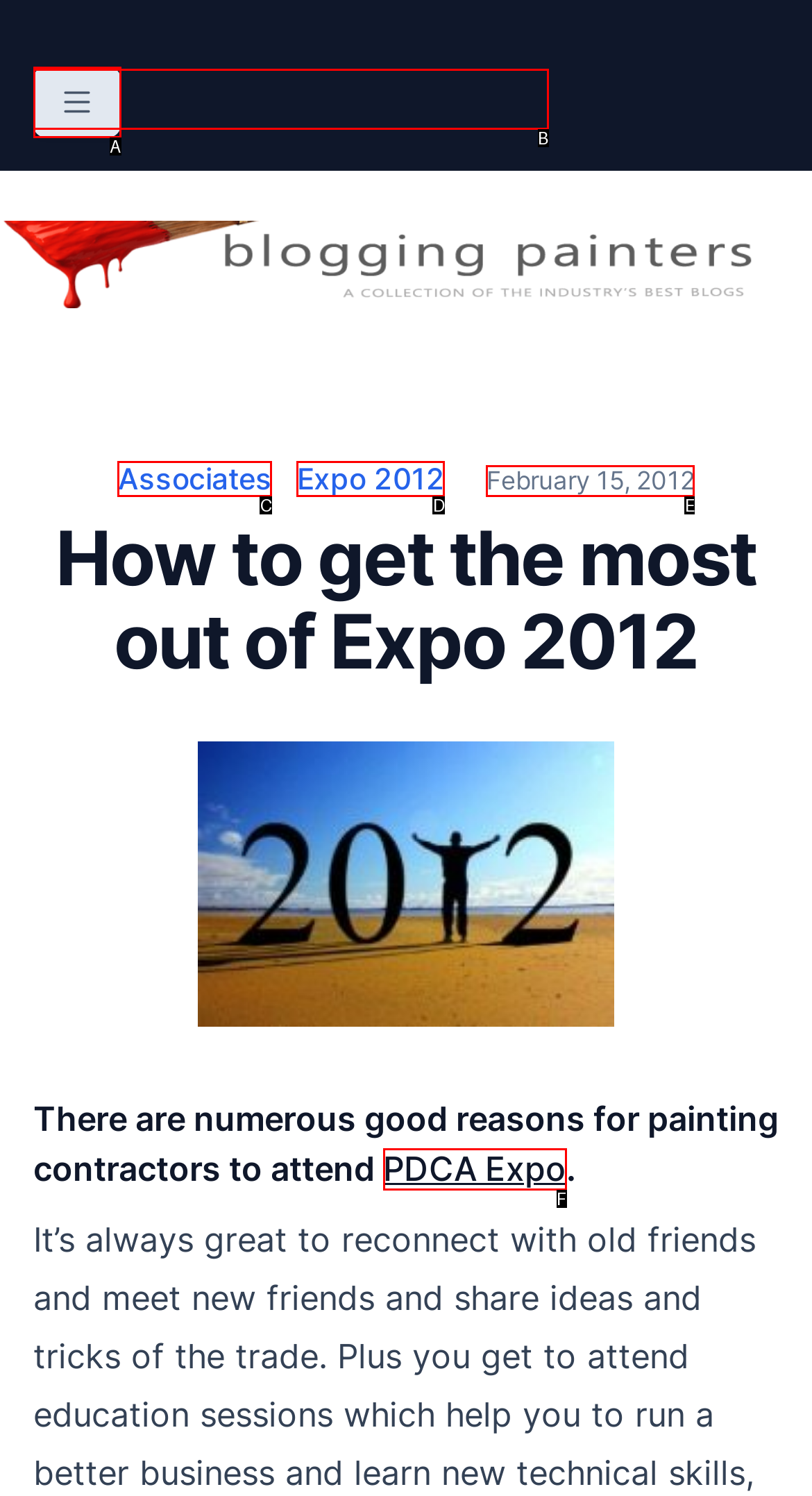Using the provided description: Expo 2012, select the HTML element that corresponds to it. Indicate your choice with the option's letter.

D